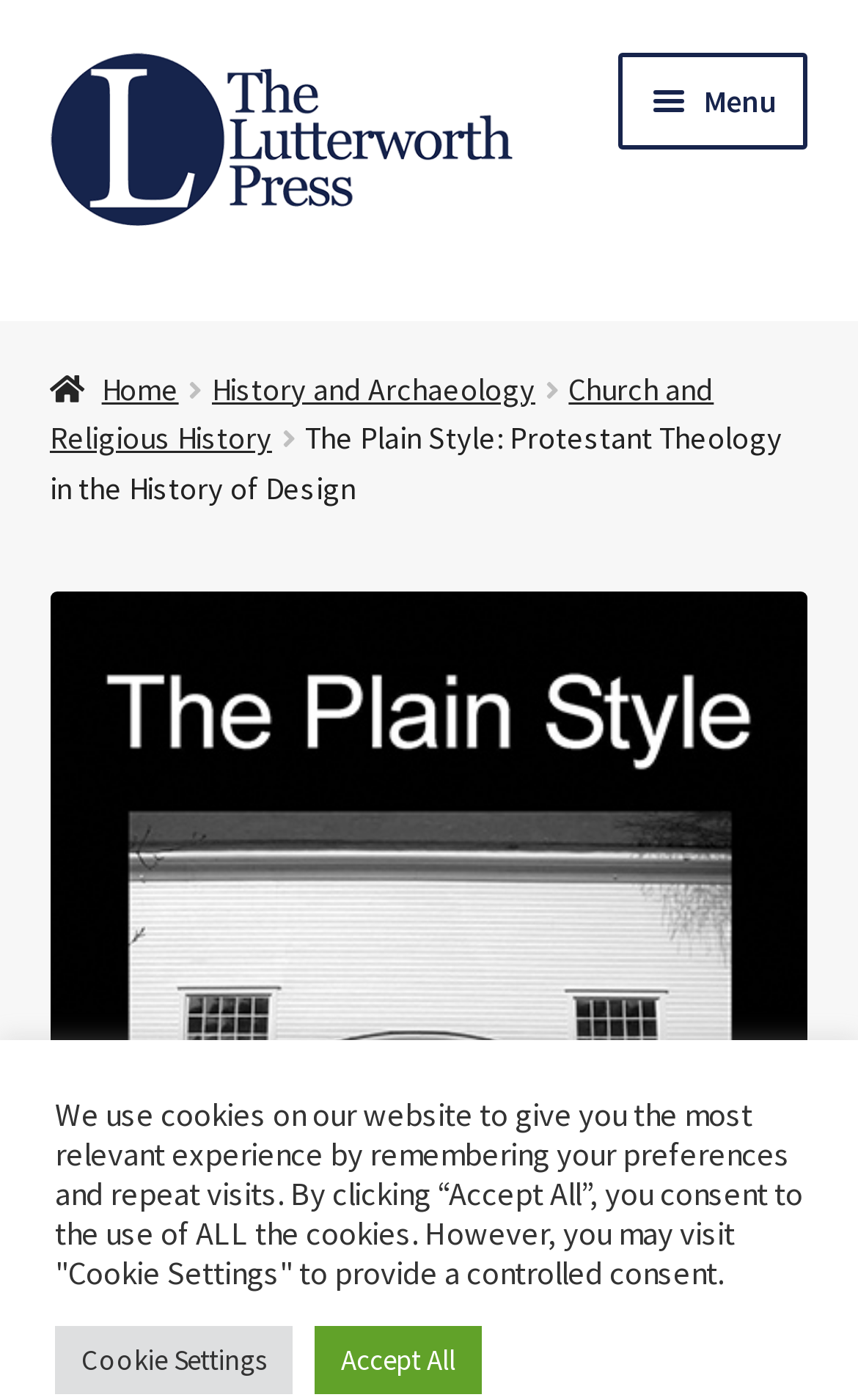Carefully examine the image and provide an in-depth answer to the question: What is the search button icon?

I looked at the search box and found a button with the icon '', which is a magnifying glass icon commonly used for search functions.